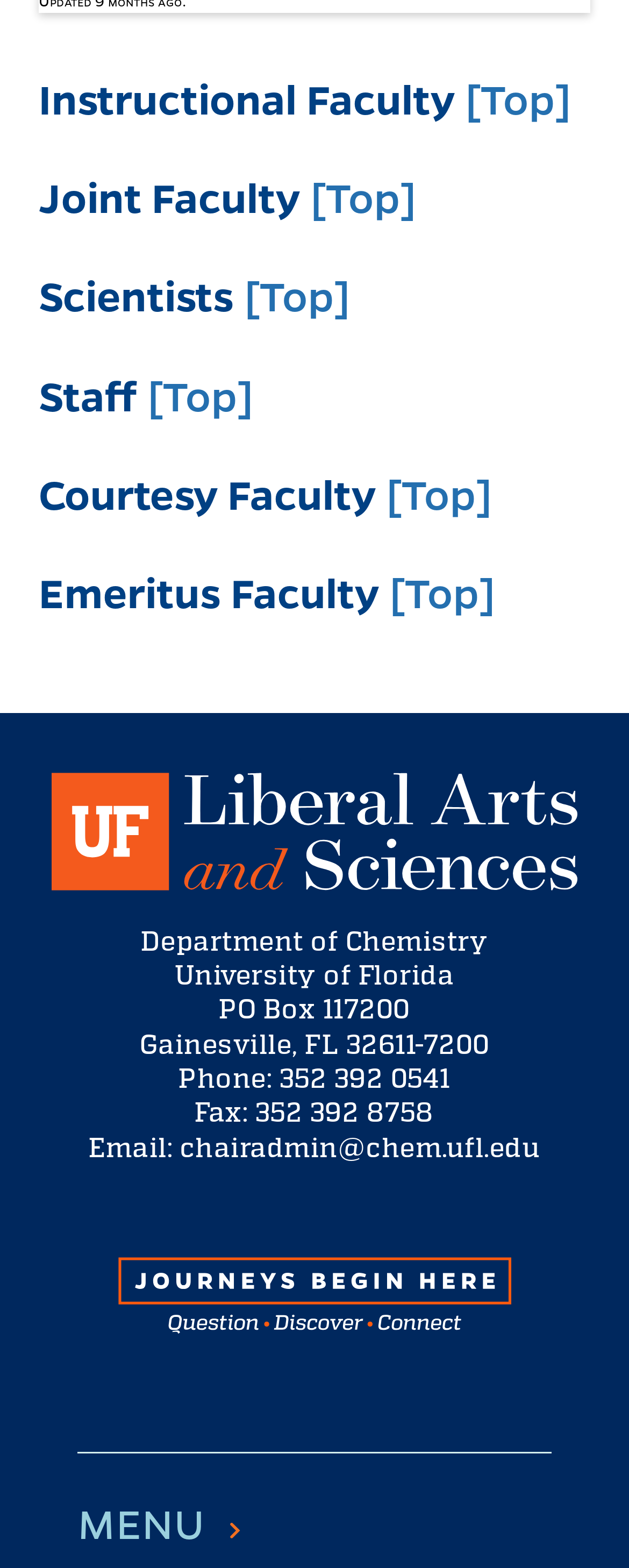What is the phone number of the department?
Based on the image, provide a one-word or brief-phrase response.

352 392 0541